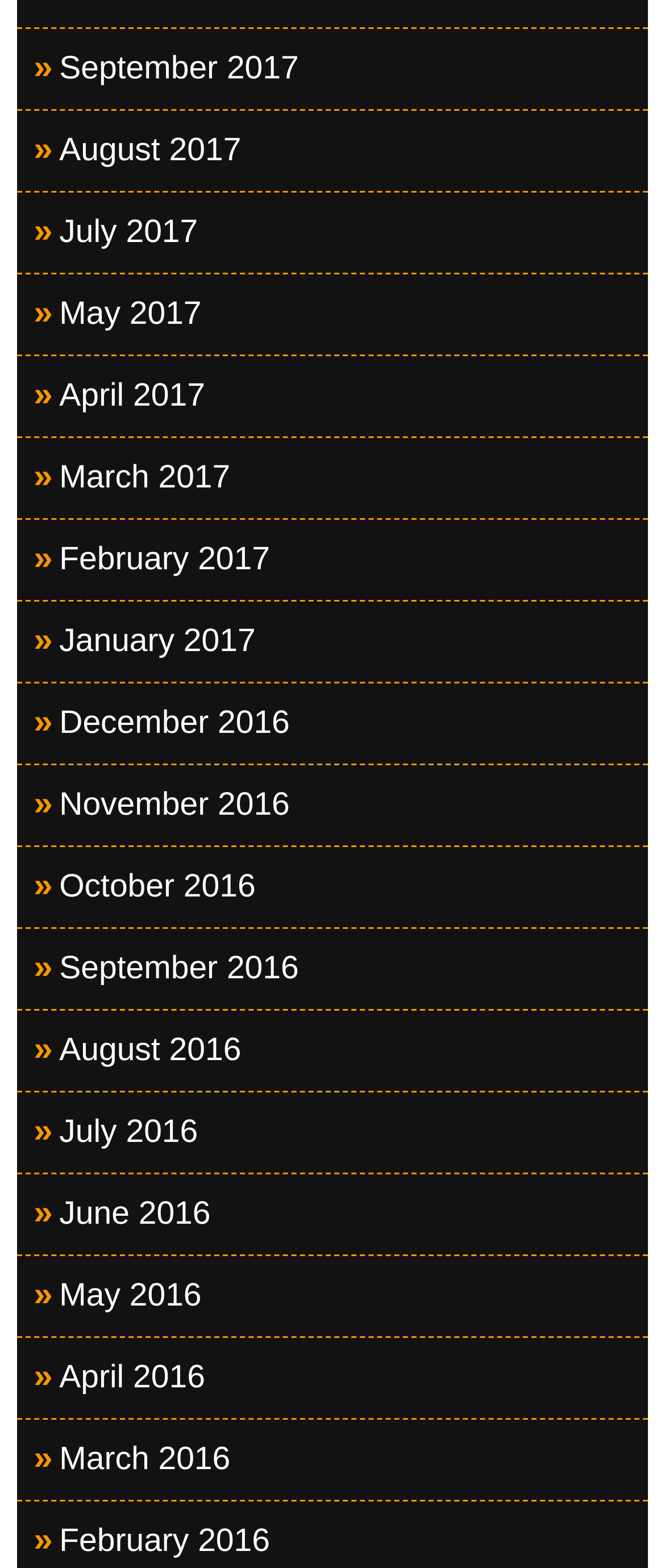Identify the bounding box for the UI element specified in this description: "title="DMCA.com Protection Status"". The coordinates must be four float numbers between 0 and 1, formatted as [left, top, right, bottom].

None